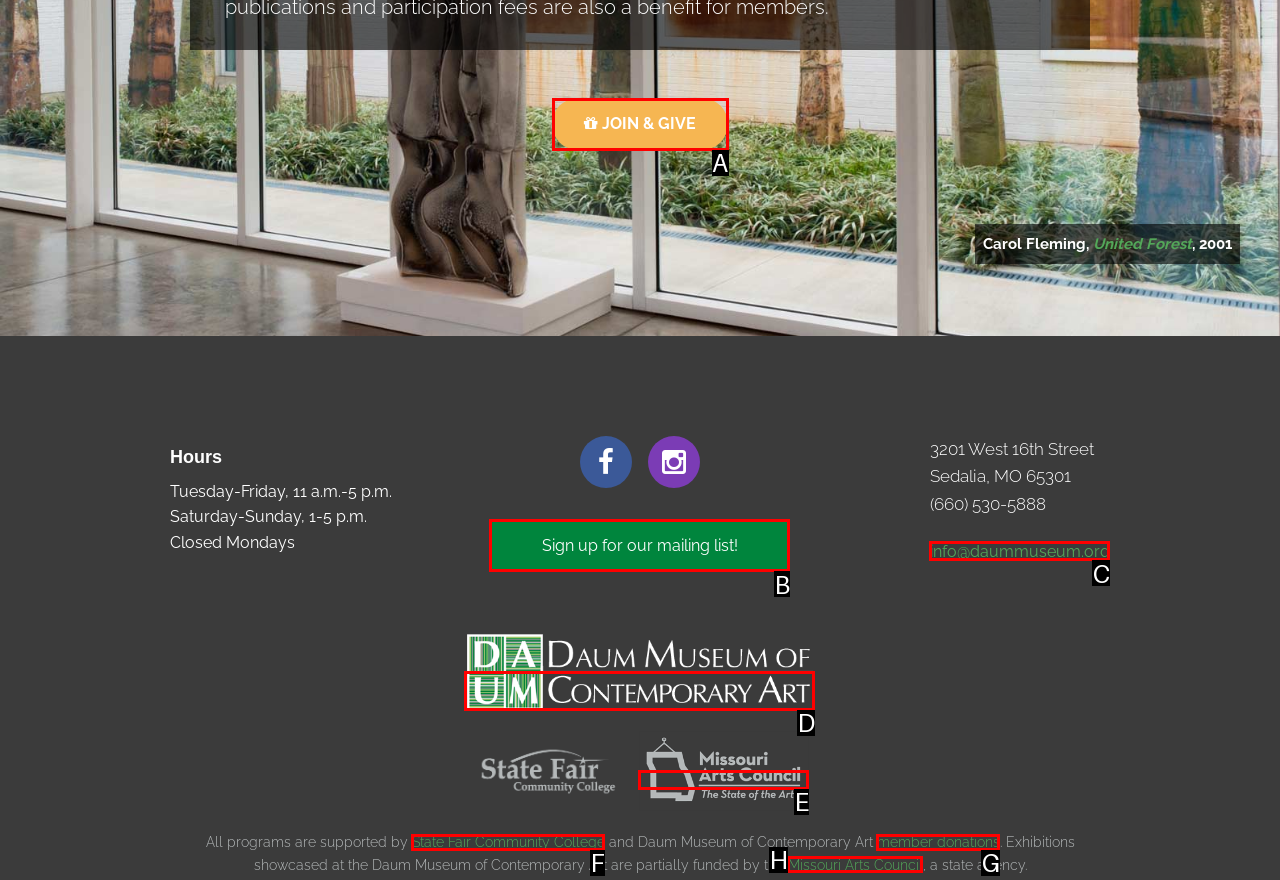Please provide the letter of the UI element that best fits the following description: info@daummuseum.org
Respond with the letter from the given choices only.

C